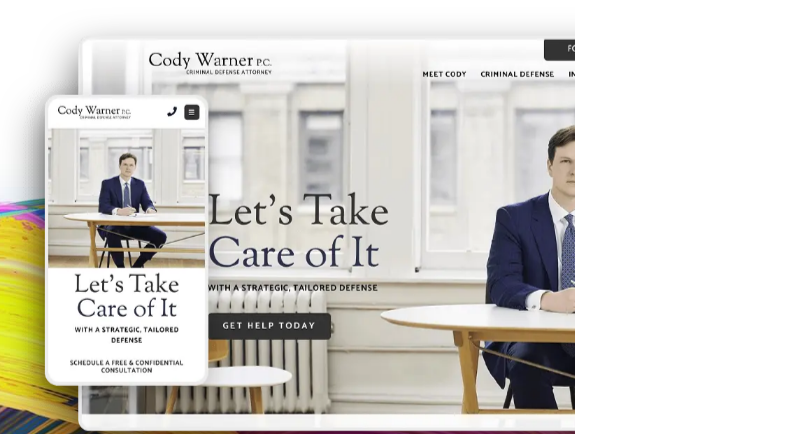What is the attire of Cody Warner in the image?
Look at the image and answer the question with a single word or phrase.

A suit